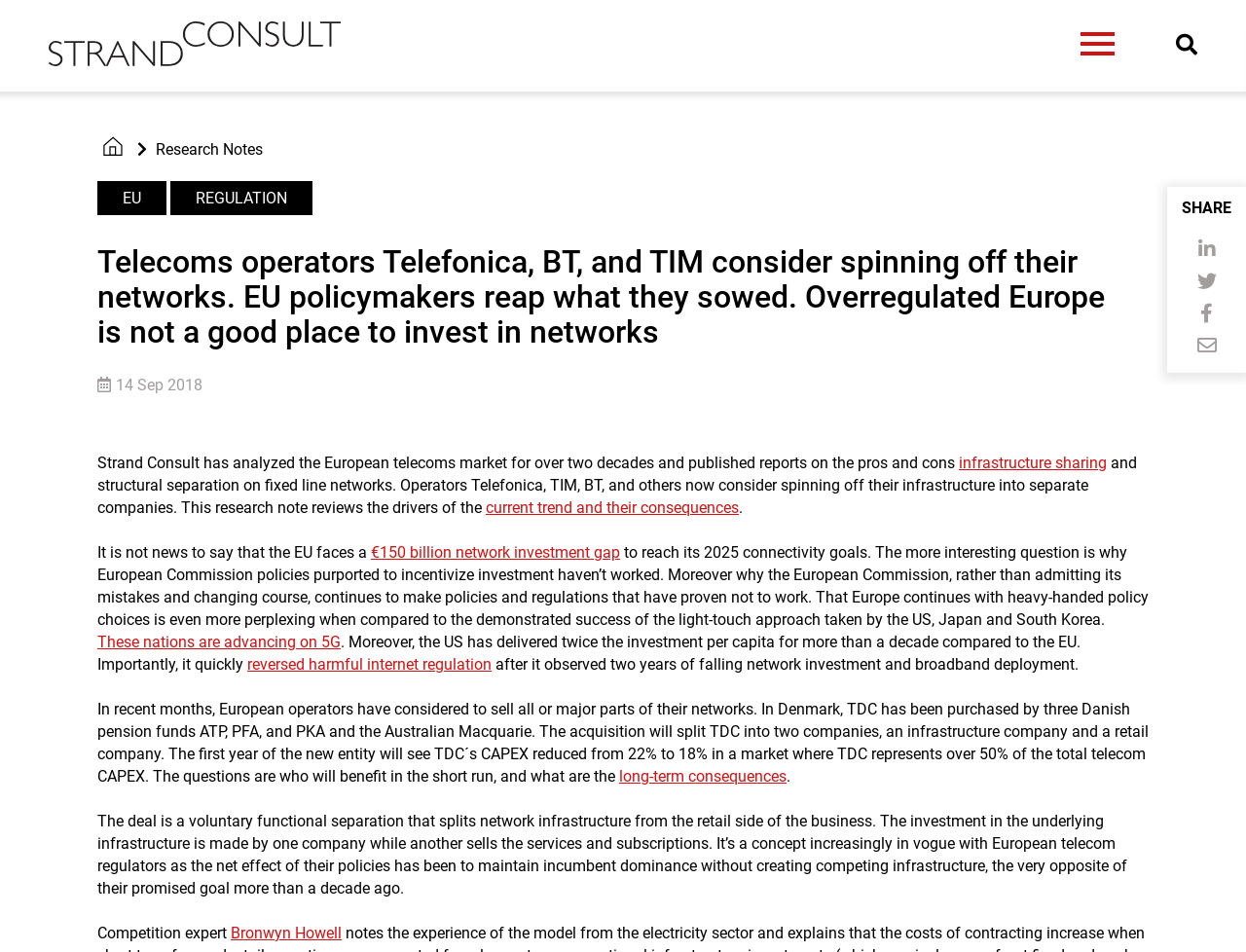Use the details in the image to answer the question thoroughly: 
What is the purpose of the 'SHARE' button?

The purpose of the 'SHARE' button is to share the content, which can be inferred from the button's label 'SHARE' and its position at the top-right corner of the webpage, suggesting that it is a social sharing button.